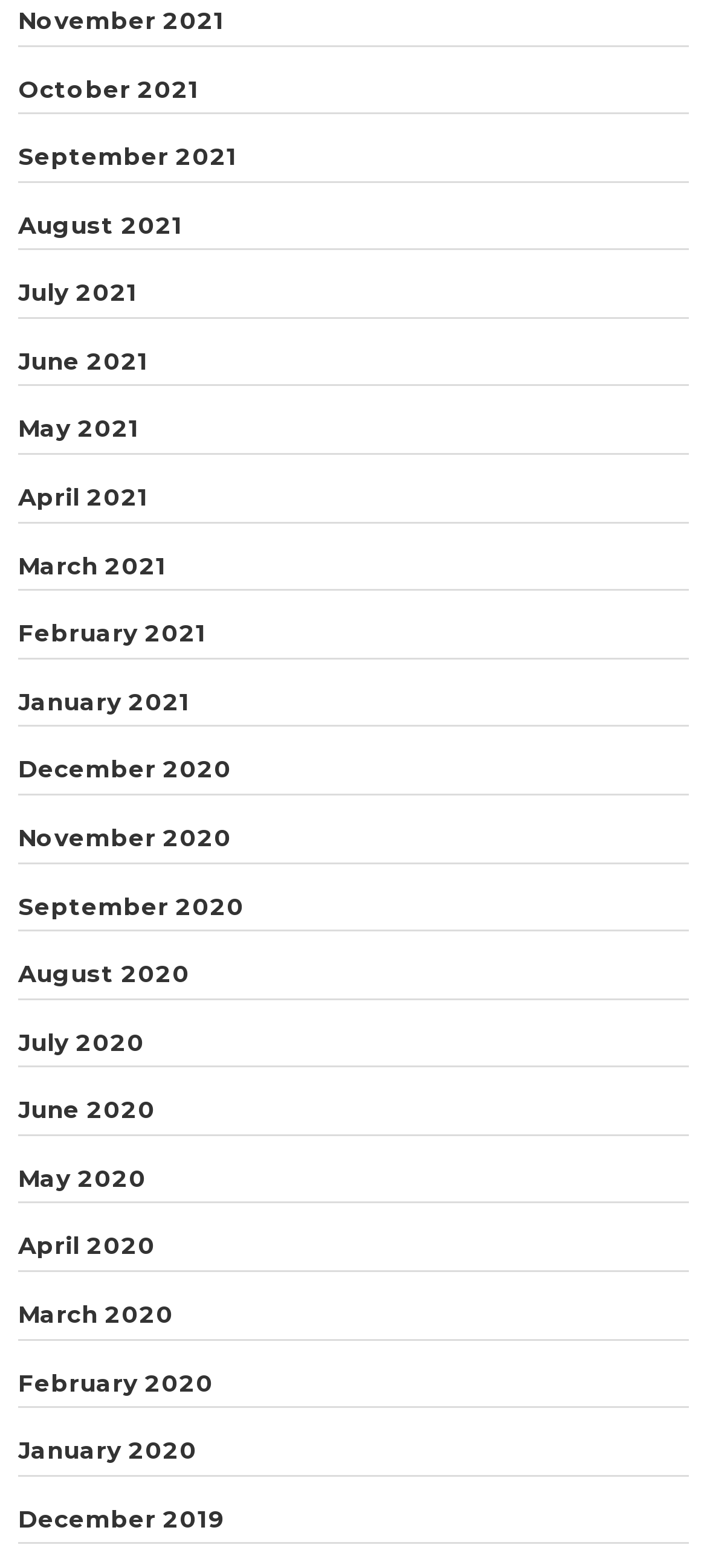Extract the bounding box of the UI element described as: "April 2020".

[0.026, 0.785, 0.221, 0.804]